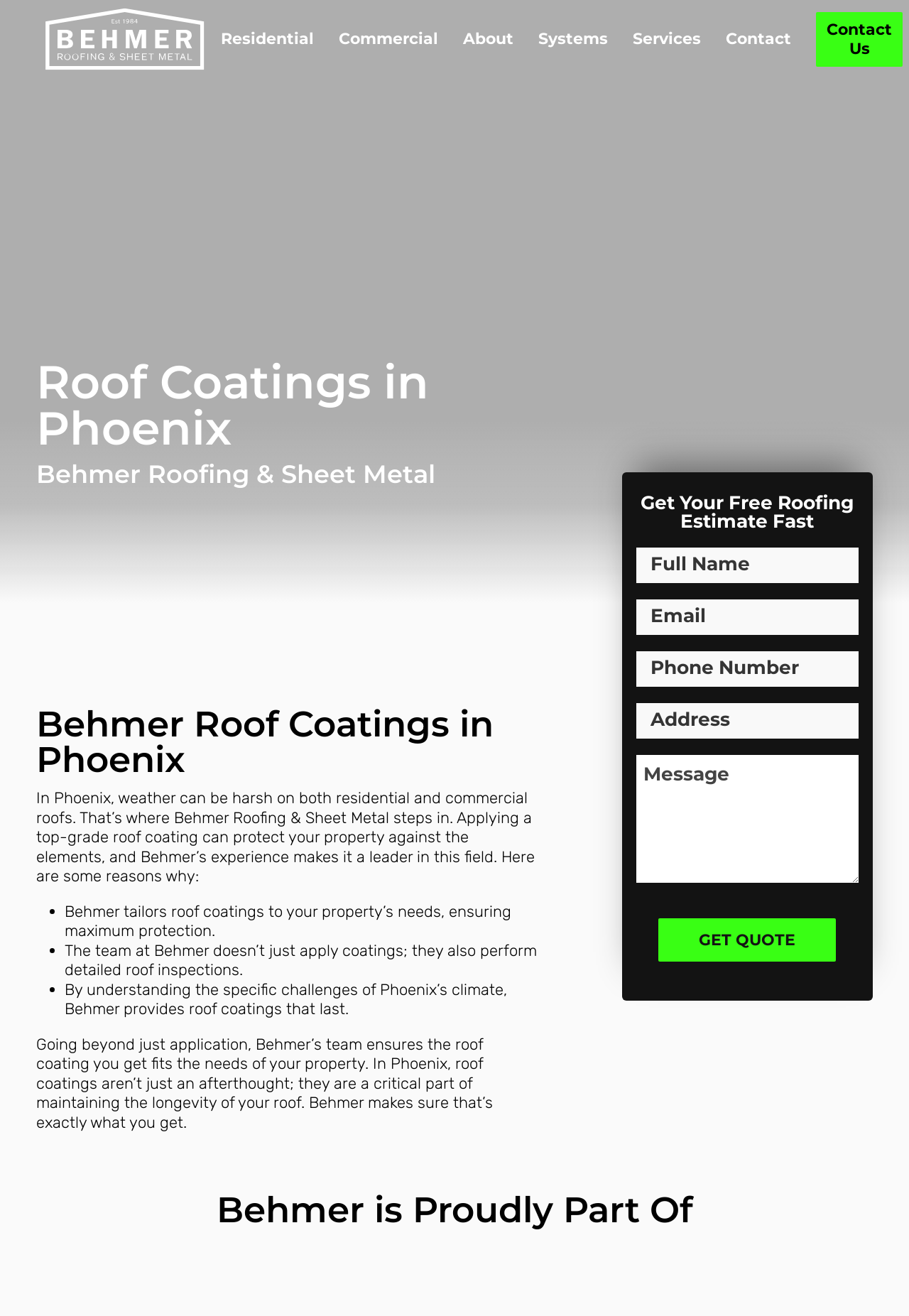Could you determine the bounding box coordinates of the clickable element to complete the instruction: "Click the 'GET QUOTE' button"? Provide the coordinates as four float numbers between 0 and 1, i.e., [left, top, right, bottom].

[0.724, 0.698, 0.92, 0.731]